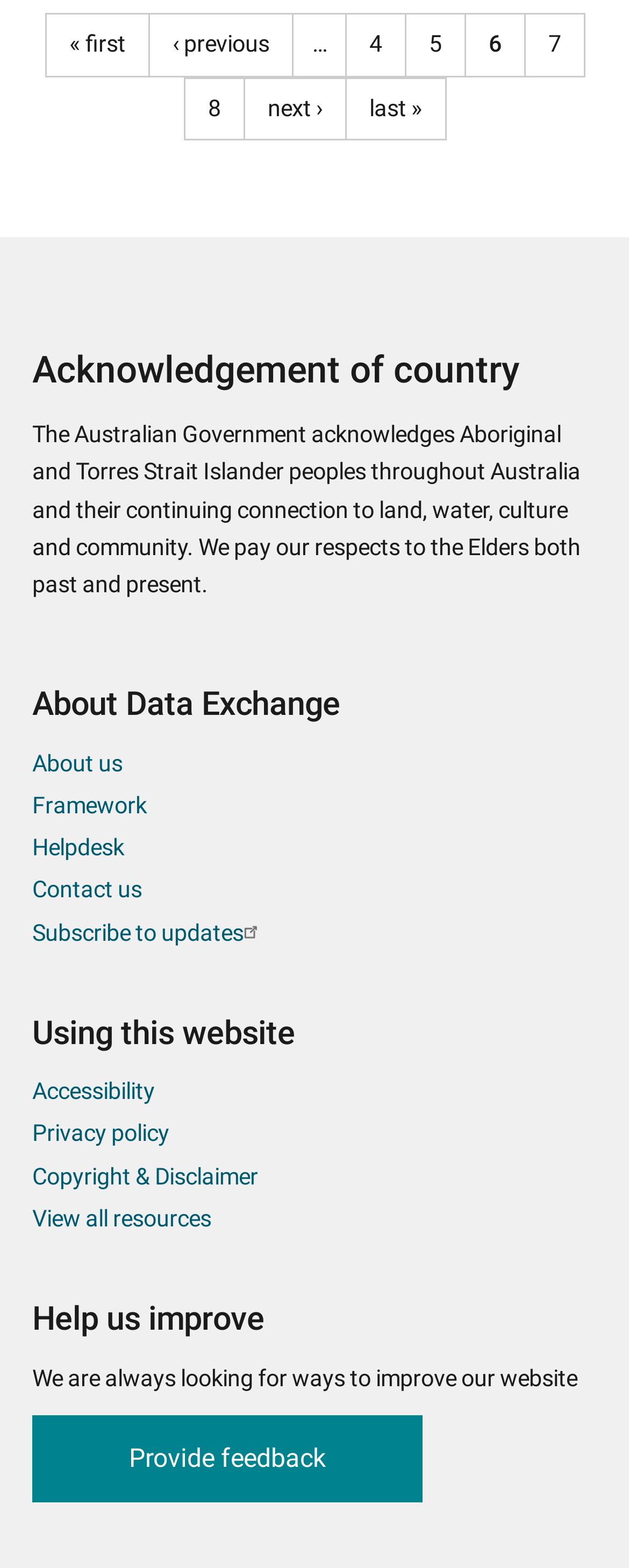Locate the UI element described by Subscribe to updates(link is external) and provide its bounding box coordinates. Use the format (top-left x, top-left y, bottom-right x, bottom-right y) with all values as floating point numbers between 0 and 1.

[0.051, 0.586, 0.423, 0.604]